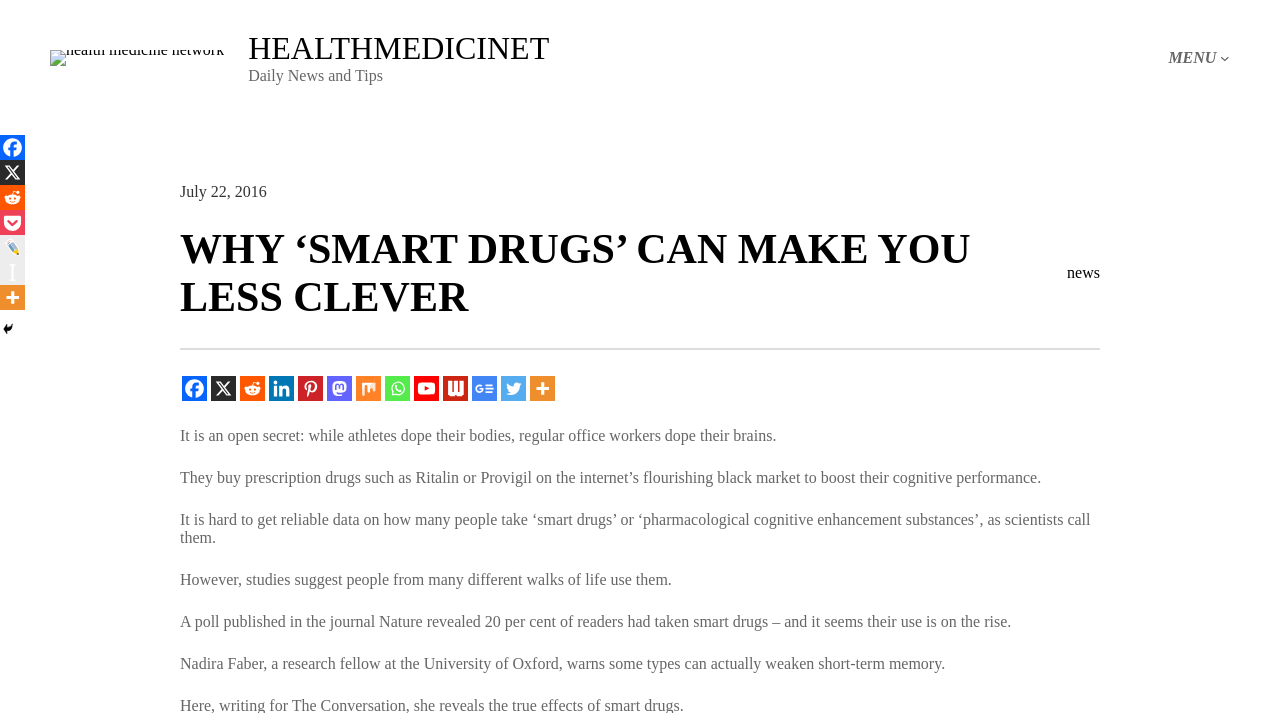Find the bounding box coordinates of the area to click in order to follow the instruction: "Click the 'More' link".

[0.414, 0.527, 0.434, 0.562]